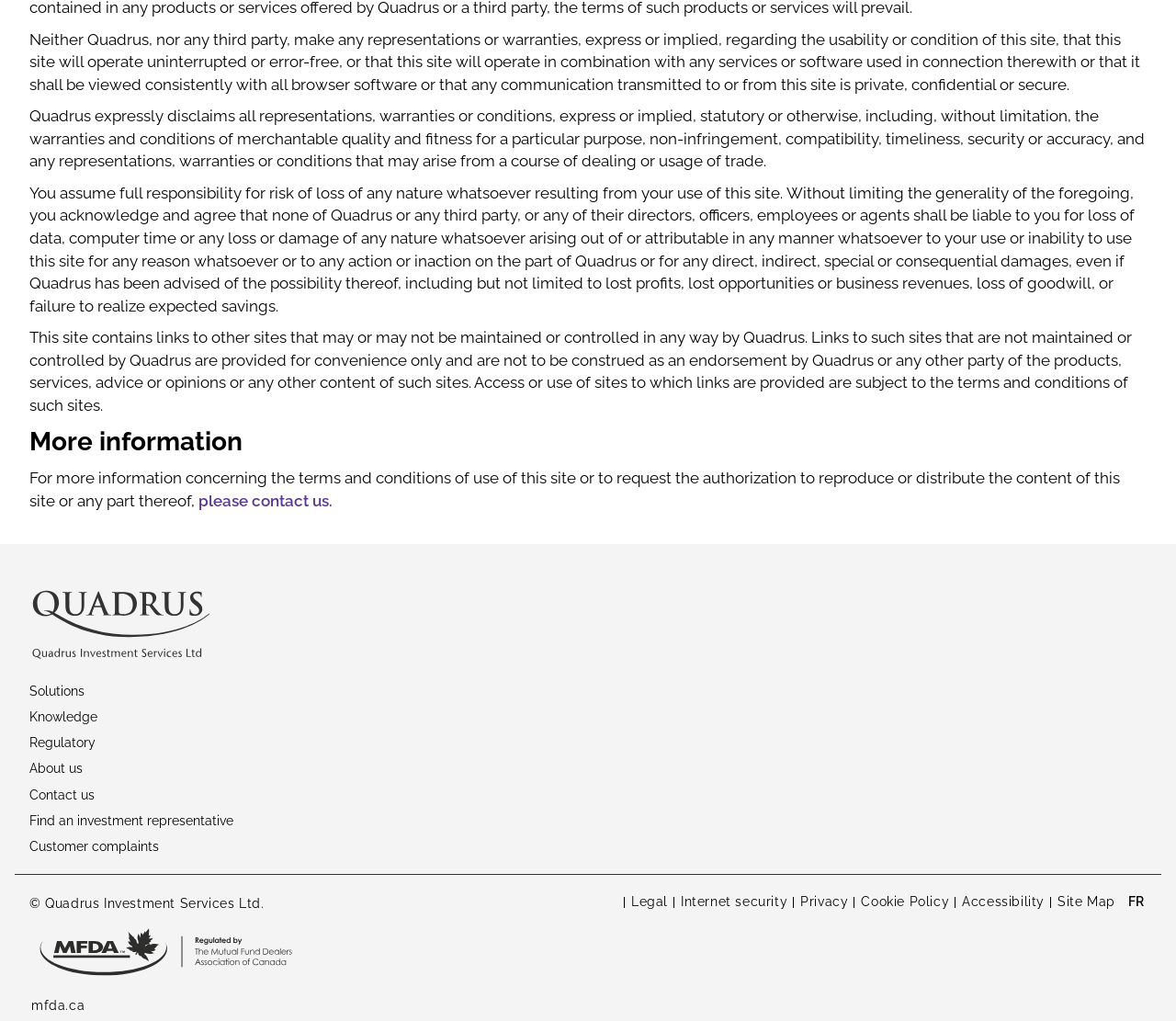Using the description "please contact us.", predict the bounding box of the relevant HTML element.

[0.169, 0.481, 0.283, 0.5]